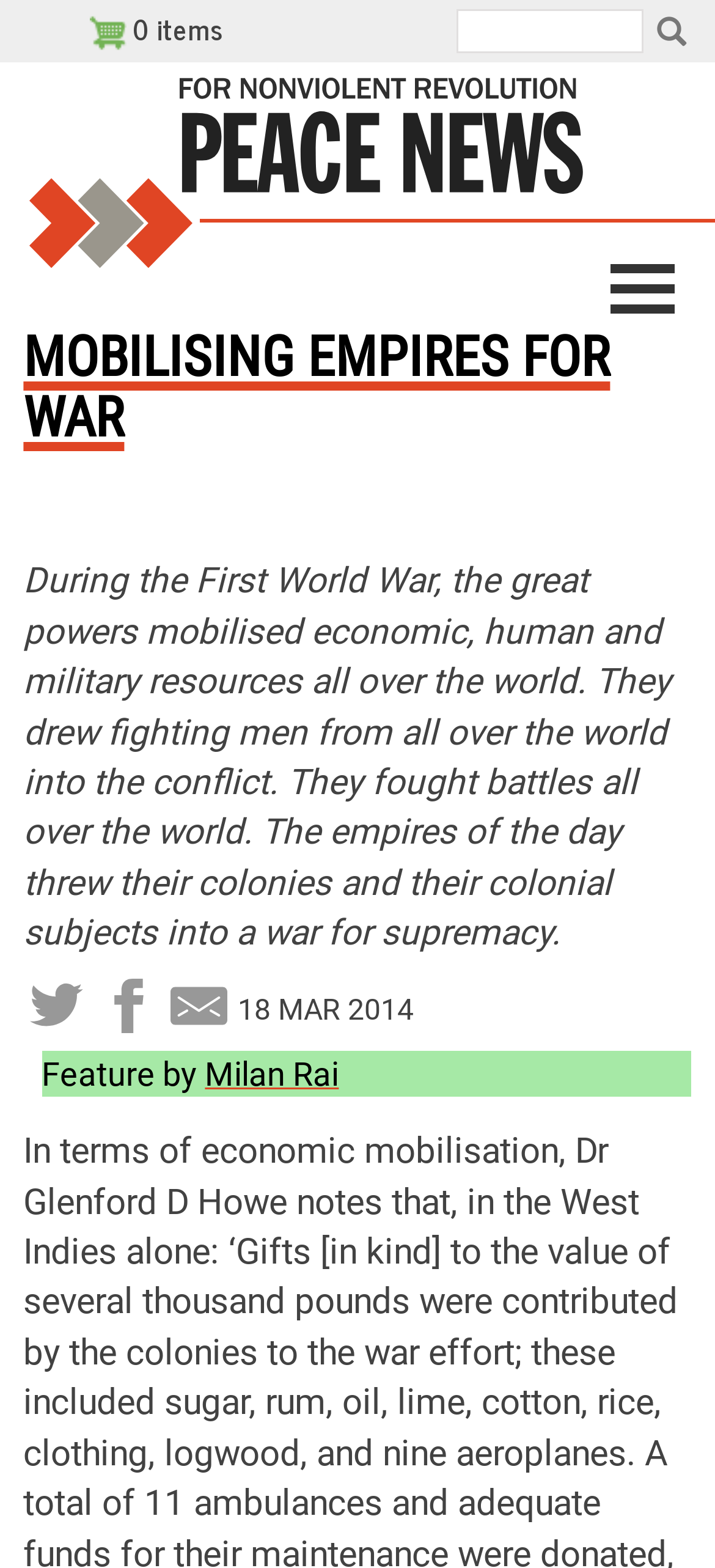Identify the bounding box coordinates of the clickable section necessary to follow the following instruction: "Read the article". The coordinates should be presented as four float numbers from 0 to 1, i.e., [left, top, right, bottom].

[0.033, 0.208, 0.967, 0.296]